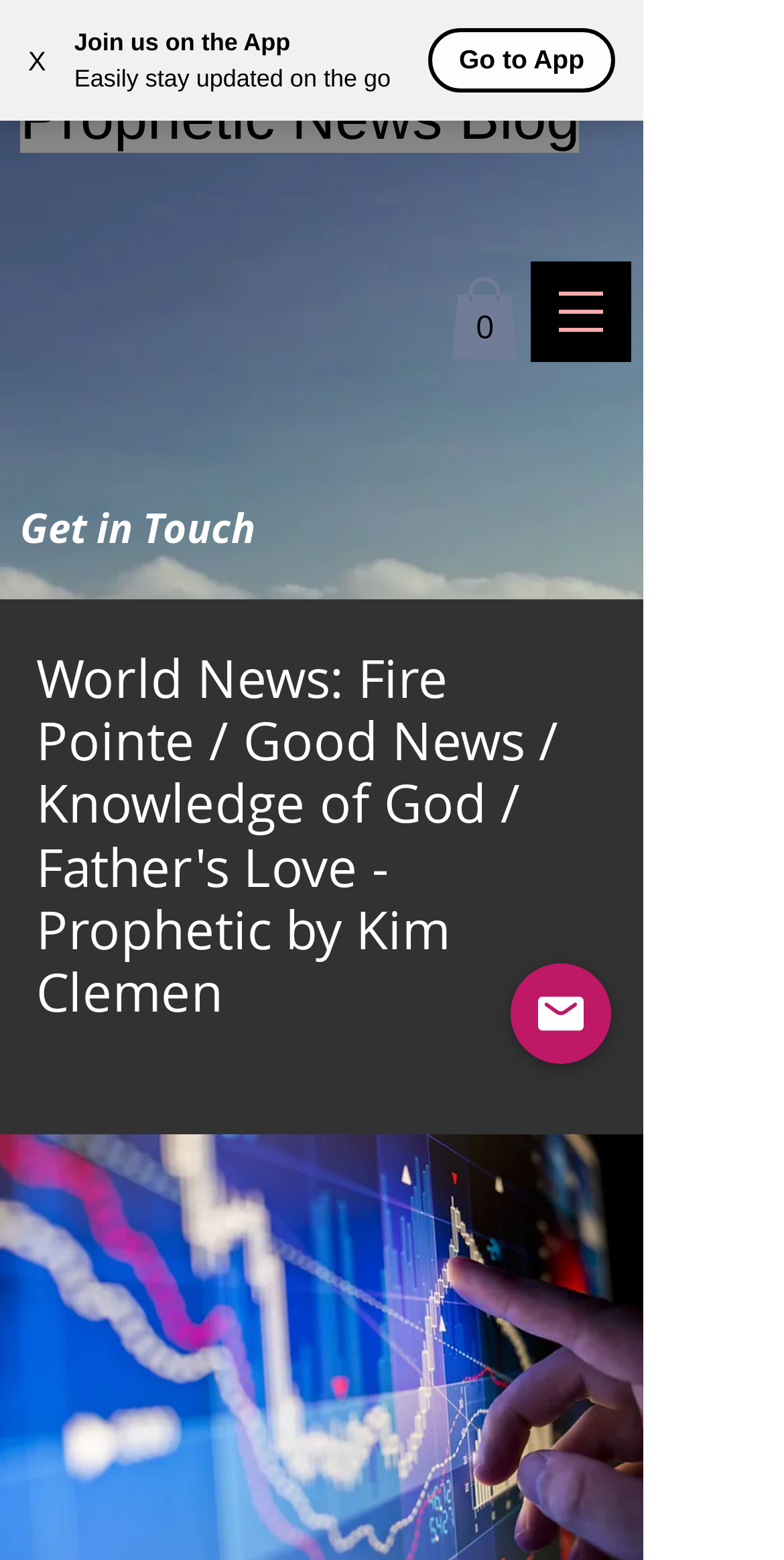Is there an app available for this website?
Answer the question with just one word or phrase using the image.

Yes